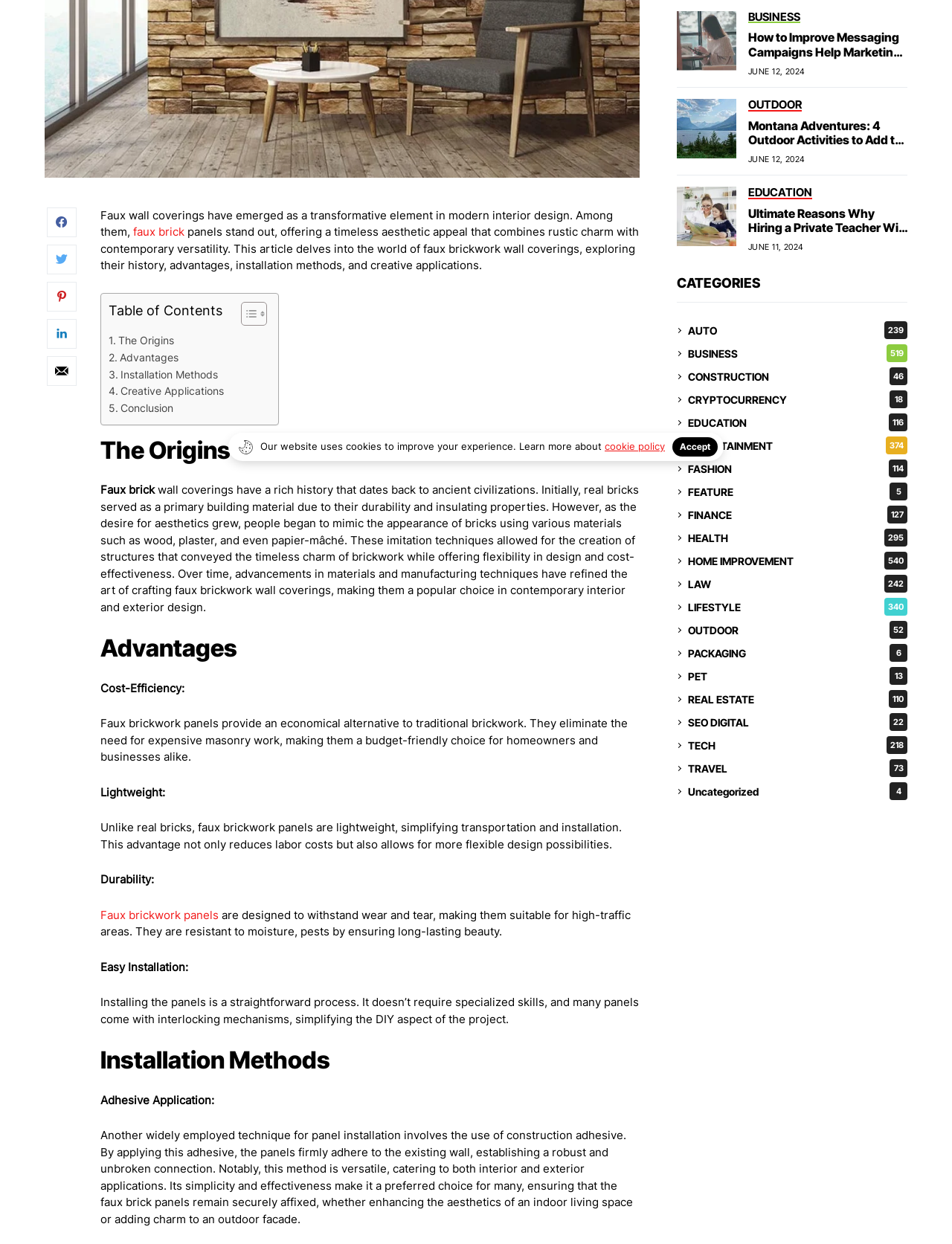Predict the bounding box coordinates for the UI element described as: "Installation Methods". The coordinates should be four float numbers between 0 and 1, presented as [left, top, right, bottom].

[0.114, 0.294, 0.229, 0.308]